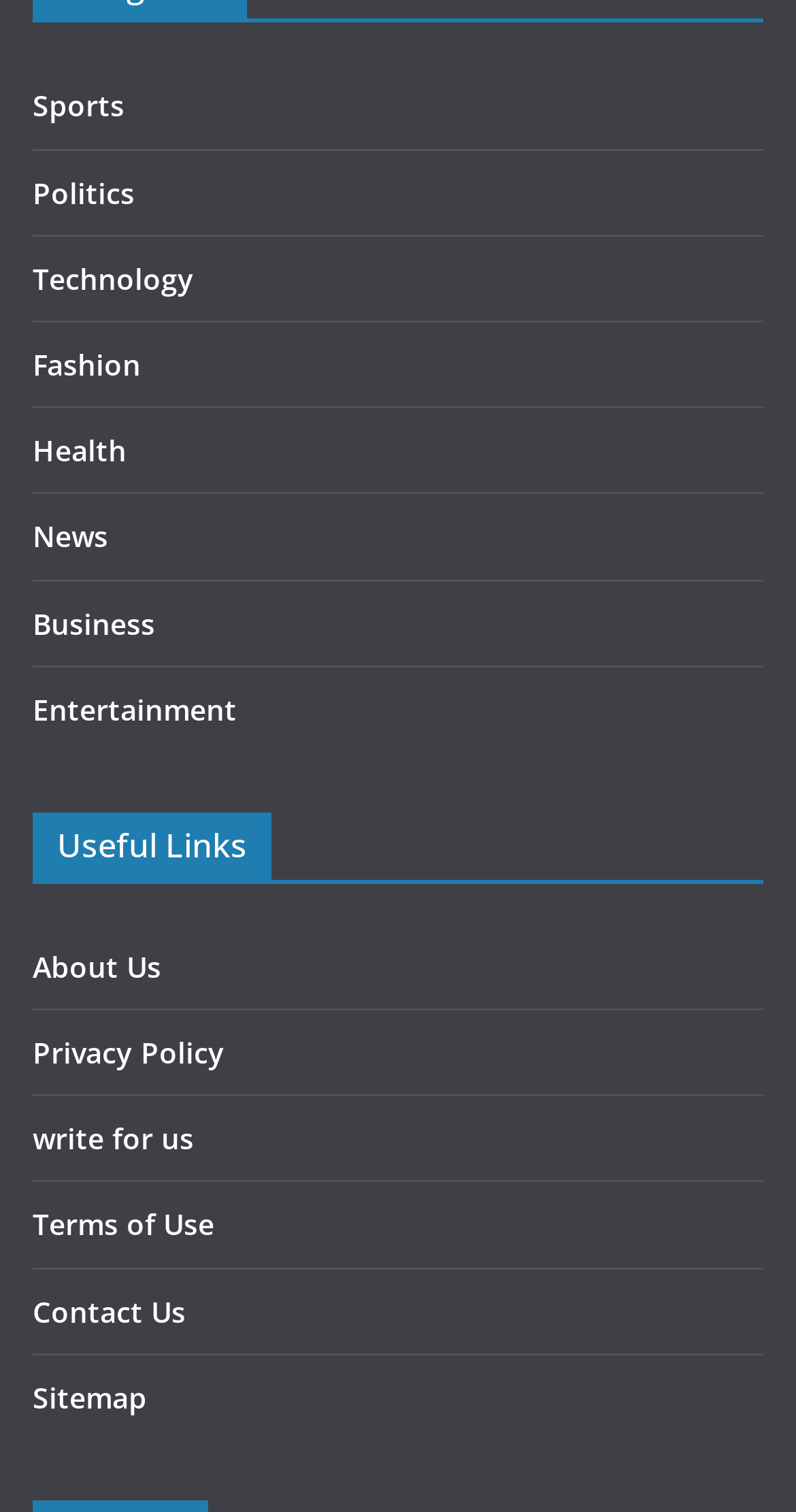Analyze the image and deliver a detailed answer to the question: What is the first category in the top menu?

By examining the top menu, I can see that the first category is 'Sports'.